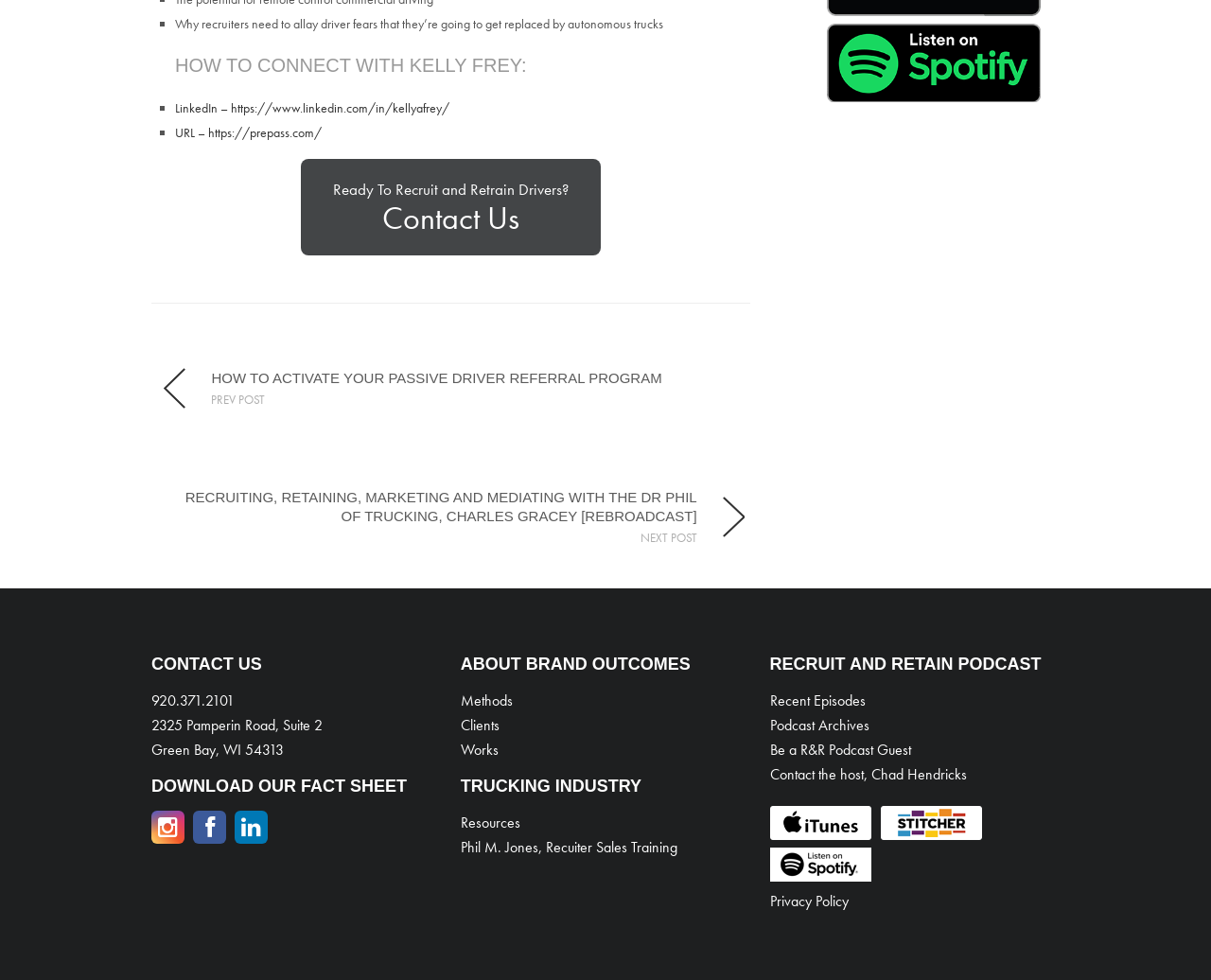What is the topic of the article?
Please provide a comprehensive answer based on the details in the screenshot.

The topic of the article can be determined by reading the title 'Why recruiters need to allay driver fears that they’re going to get replaced by autonomous trucks' which is located at the top of the webpage.